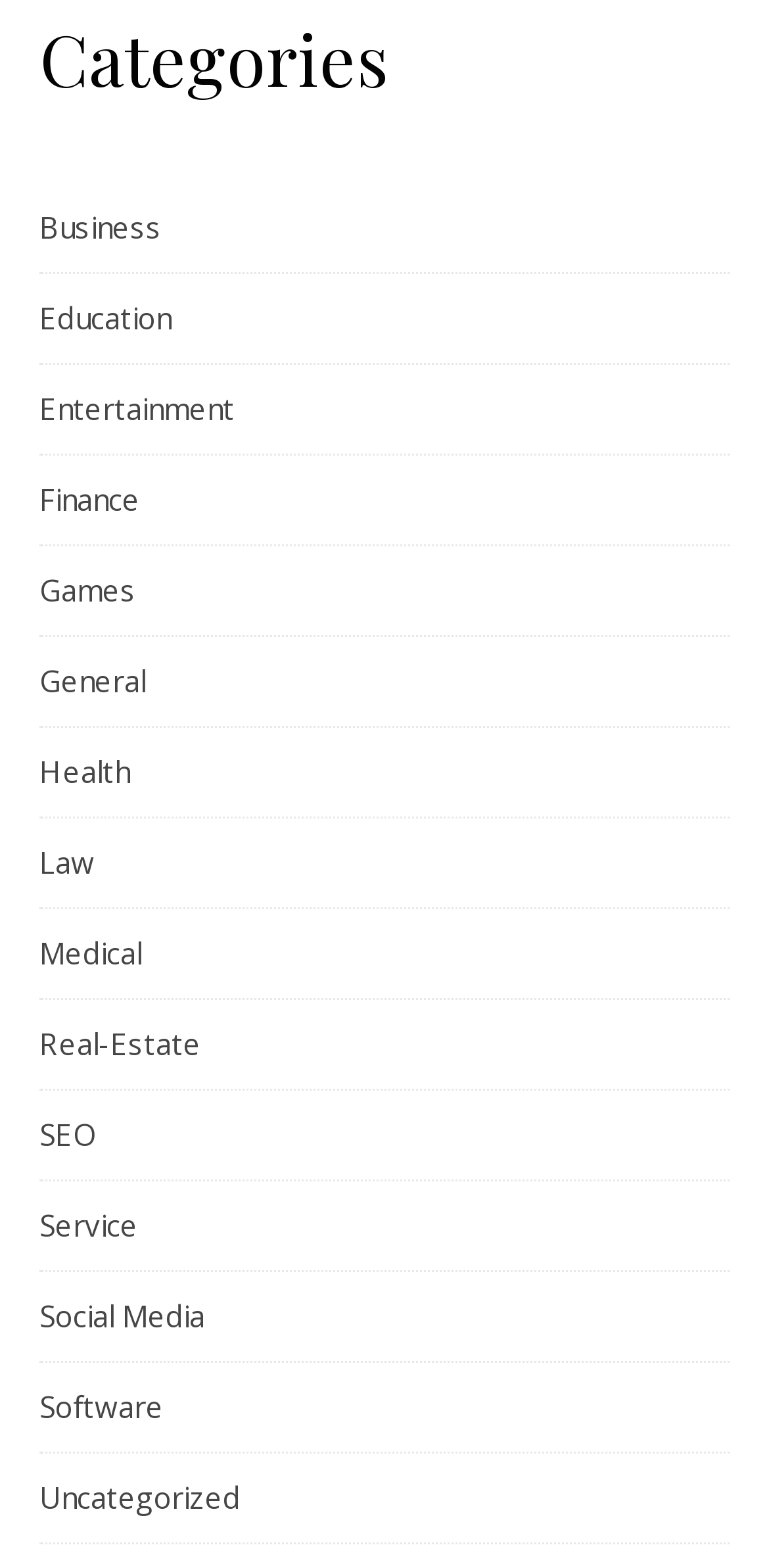Identify the coordinates of the bounding box for the element that must be clicked to accomplish the instruction: "Browse Entertainment category".

[0.051, 0.233, 0.305, 0.29]